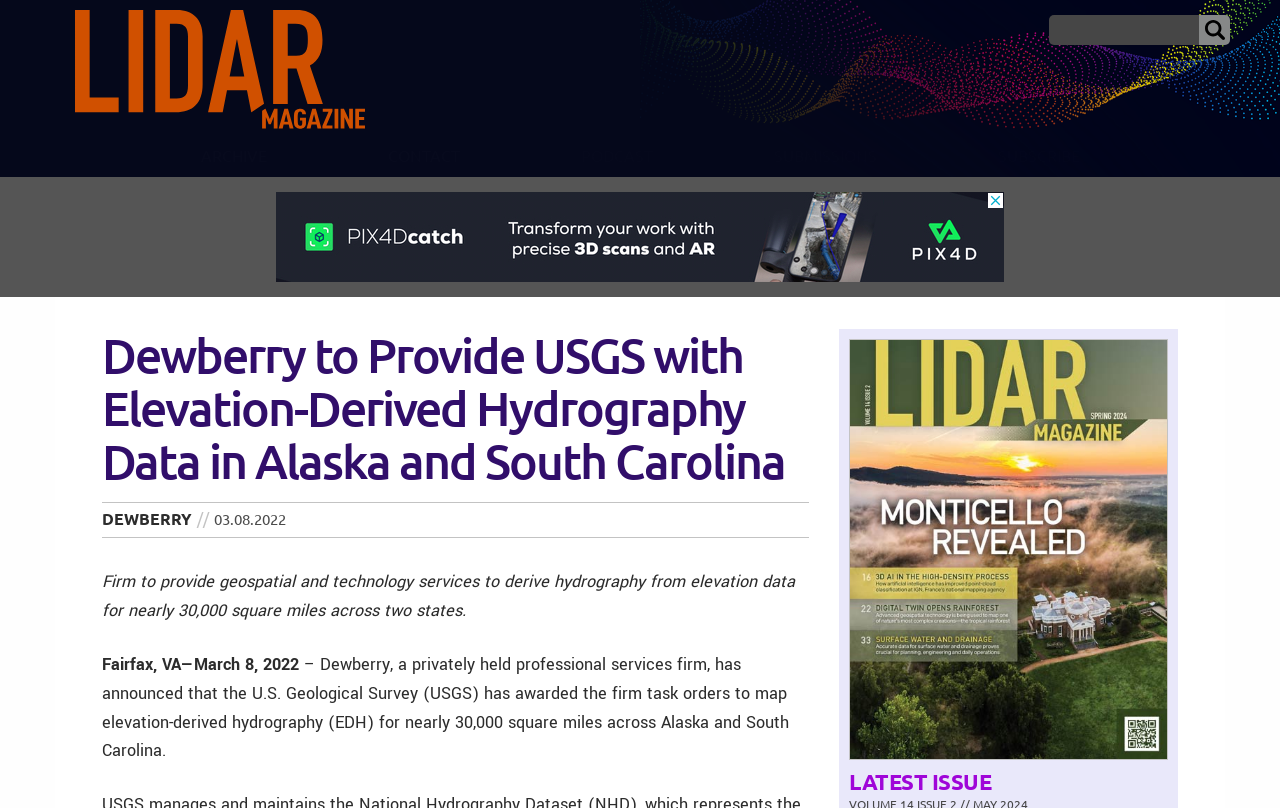What is the purpose of the search box?
From the screenshot, supply a one-word or short-phrase answer.

To search the website